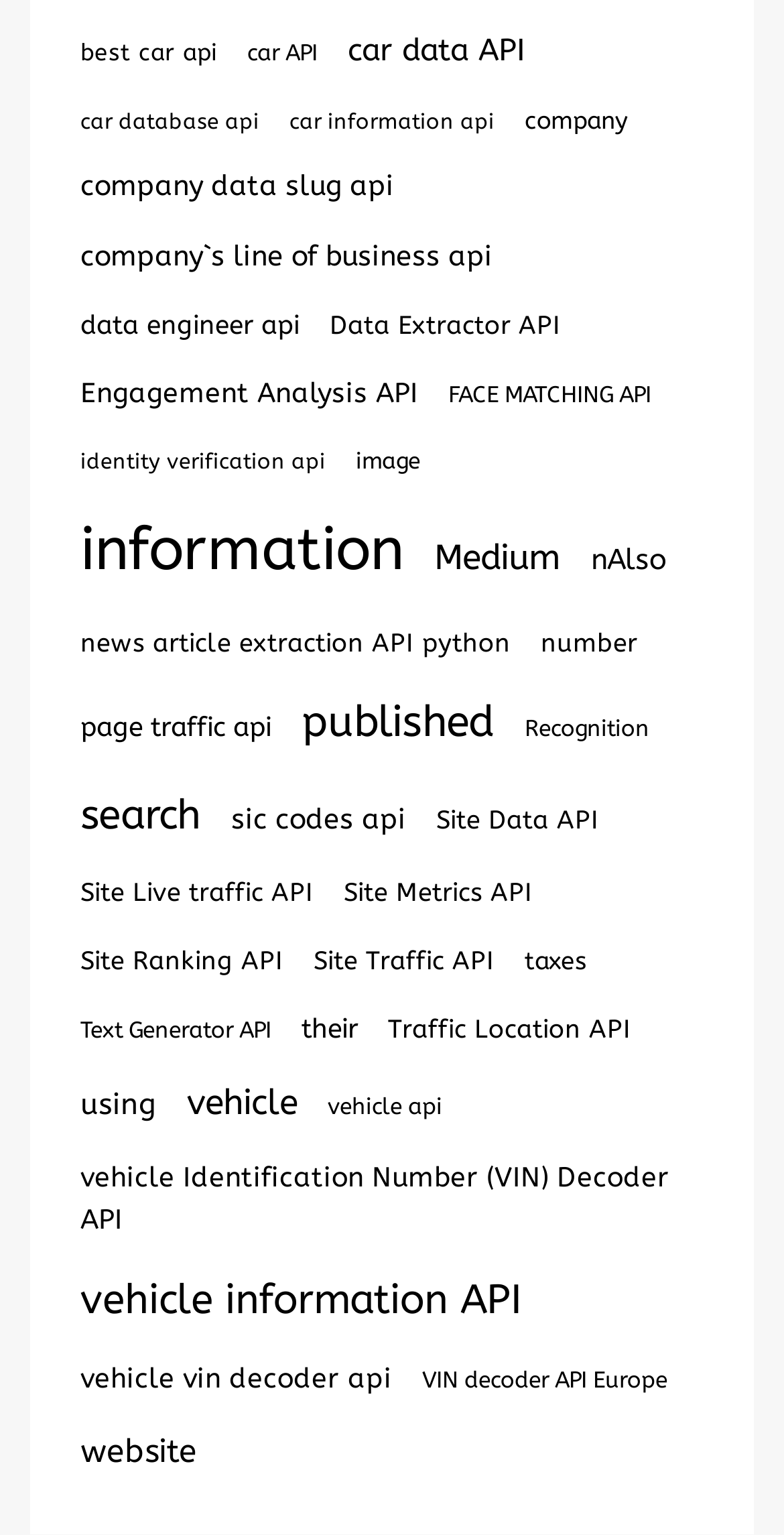Please identify the bounding box coordinates of the area that needs to be clicked to follow this instruction: "Click on Autotrader link".

None